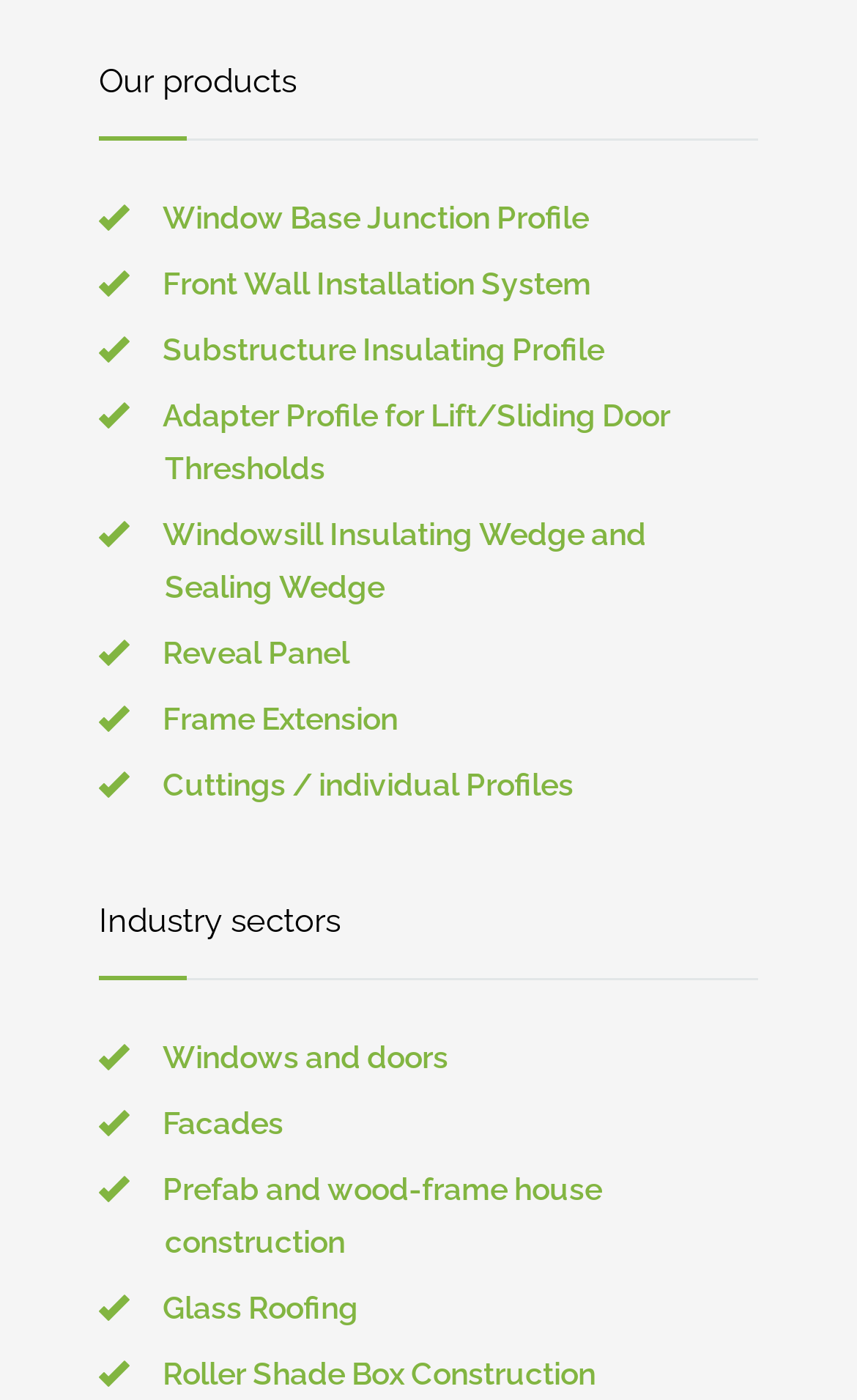Determine the bounding box of the UI element mentioned here: "Glass Roofing". The coordinates must be in the format [left, top, right, bottom] with values ranging from 0 to 1.

[0.19, 0.922, 0.418, 0.947]